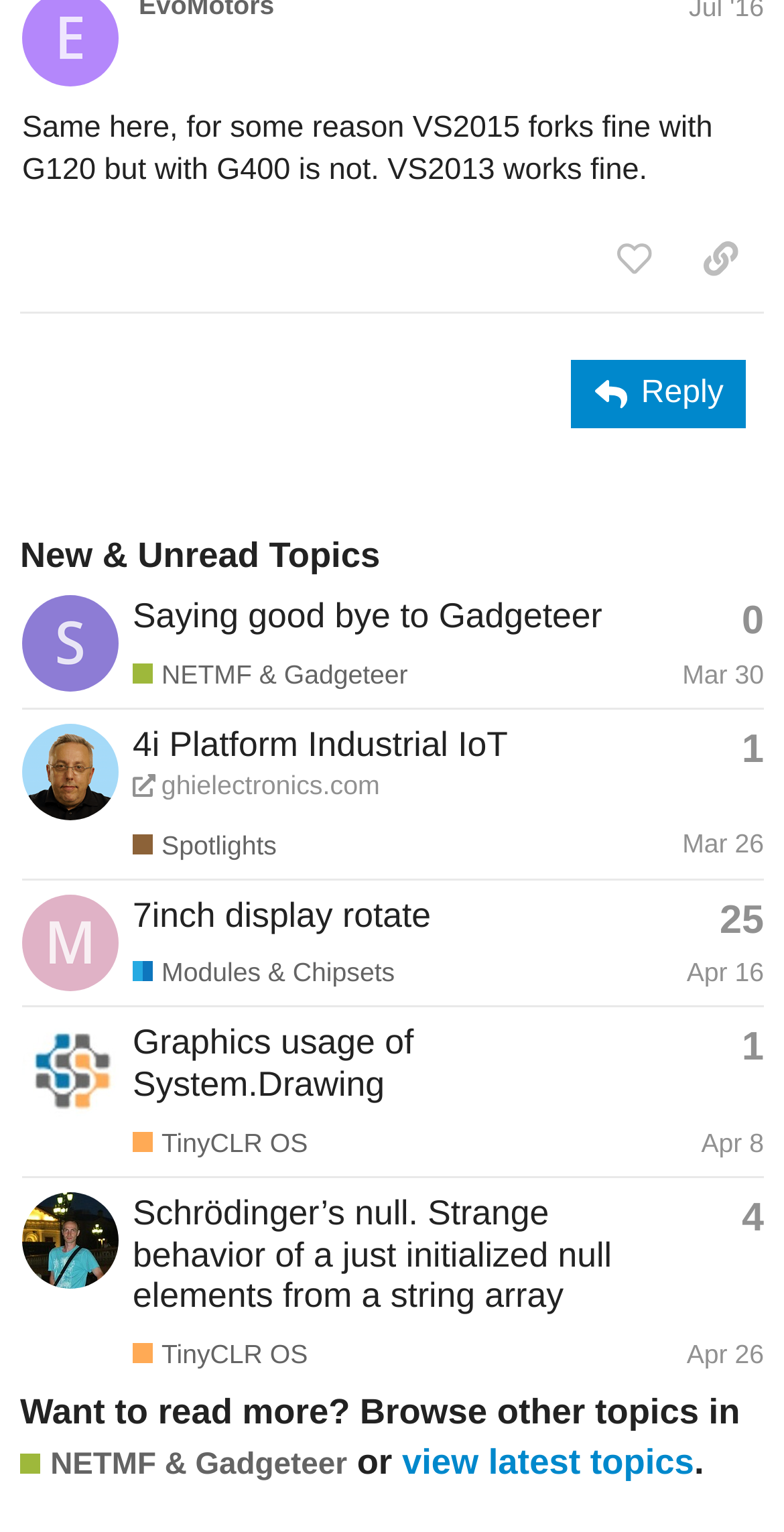Identify the bounding box coordinates for the region of the element that should be clicked to carry out the instruction: "Reply to this post". The bounding box coordinates should be four float numbers between 0 and 1, i.e., [left, top, right, bottom].

[0.729, 0.235, 0.952, 0.279]